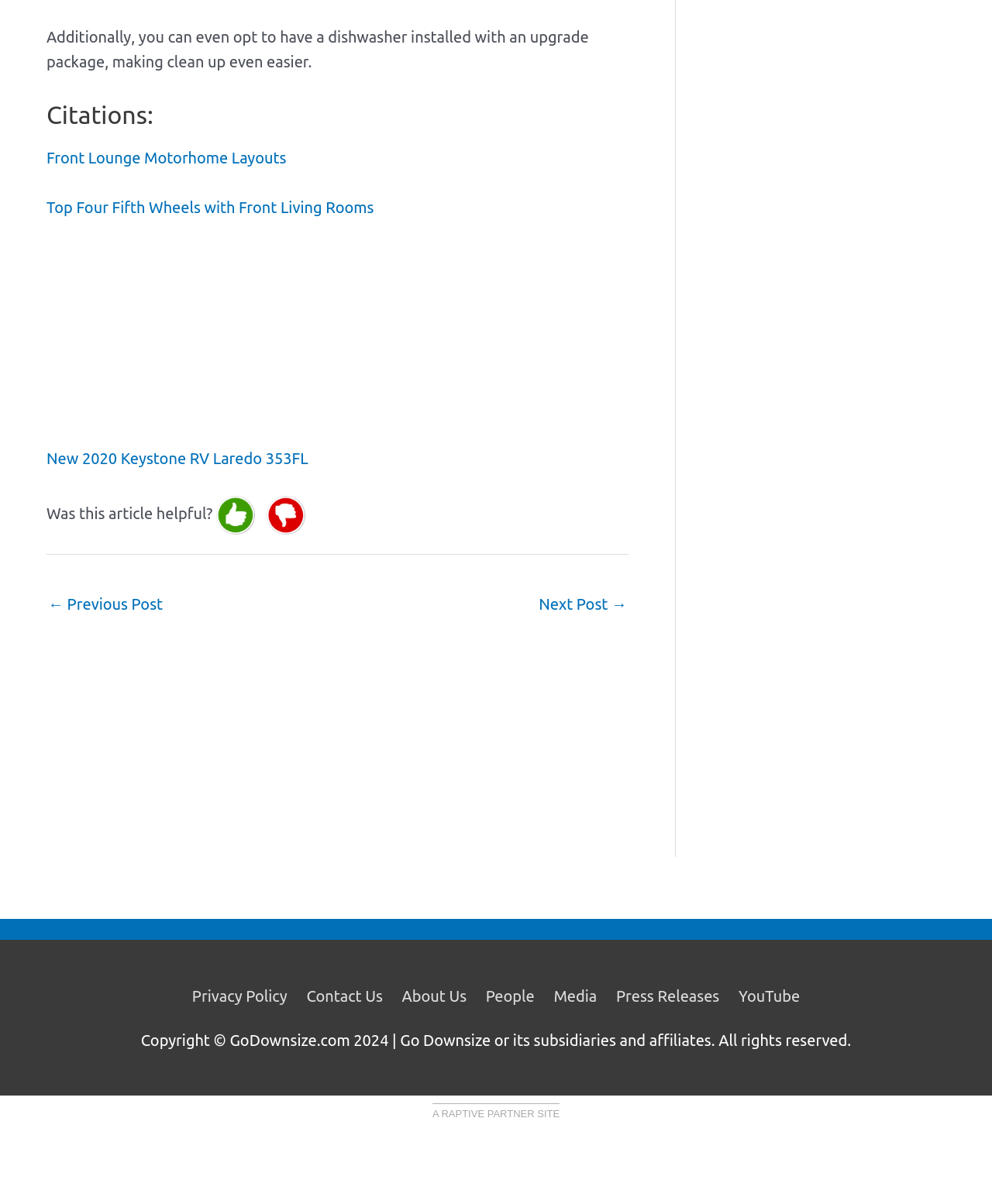Determine the bounding box of the UI element mentioned here: "aria-label="Accessibility Menu" title="Accessibility Menu"". The coordinates must be in the format [left, top, right, bottom] with values ranging from 0 to 1.

None